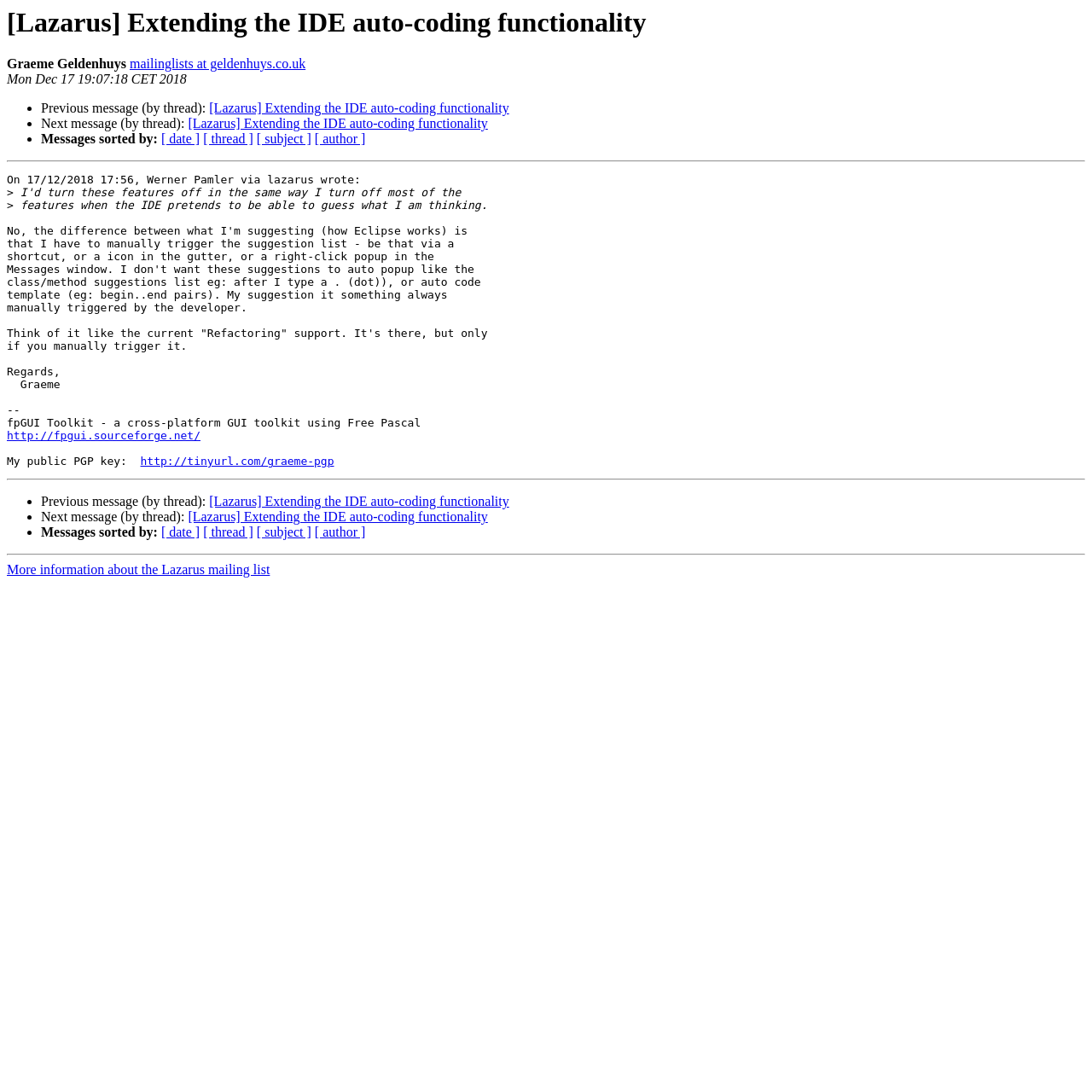Given the element description: "[ date ]", predict the bounding box coordinates of this UI element. The coordinates must be four float numbers between 0 and 1, given as [left, top, right, bottom].

[0.148, 0.121, 0.183, 0.134]